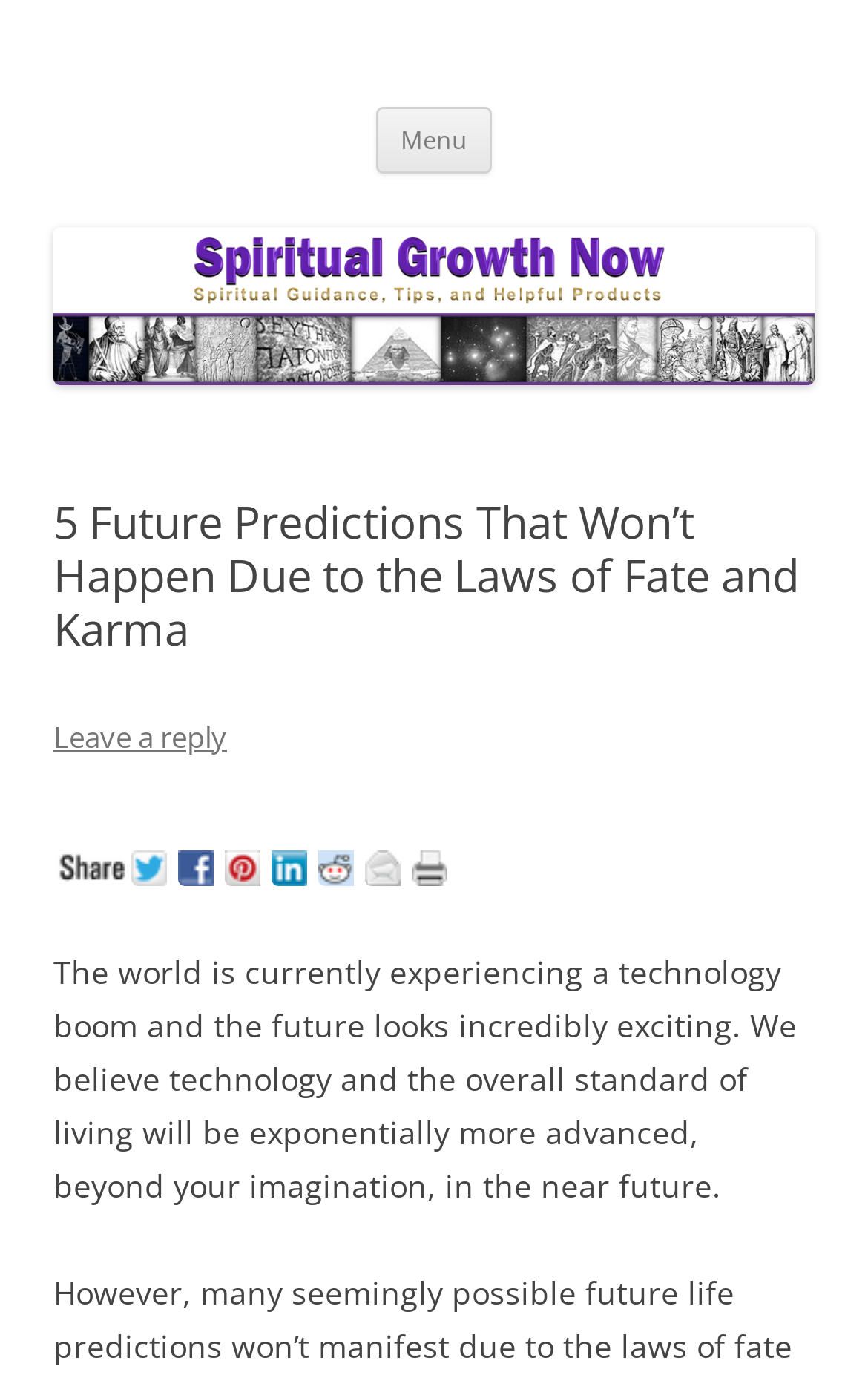Please find the bounding box coordinates of the element that must be clicked to perform the given instruction: "Visit spiritualgrowthnow.com". The coordinates should be four float numbers from 0 to 1, i.e., [left, top, right, bottom].

[0.062, 0.039, 0.823, 0.089]